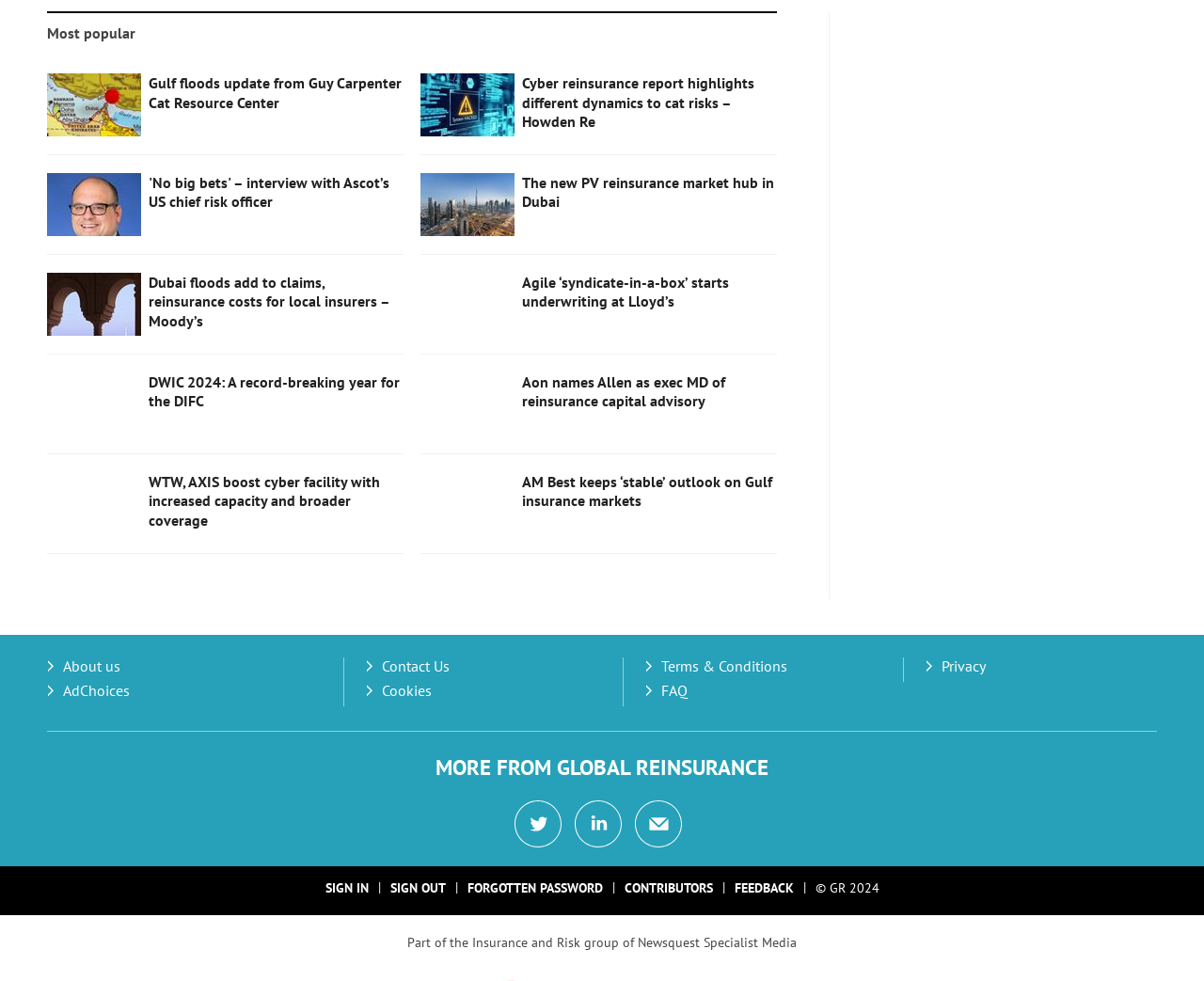Identify the bounding box for the given UI element using the description provided. Coordinates should be in the format (top-left x, top-left y, bottom-right x, bottom-right y) and must be between 0 and 1. Here is the description: Contact Us

[0.317, 0.669, 0.373, 0.689]